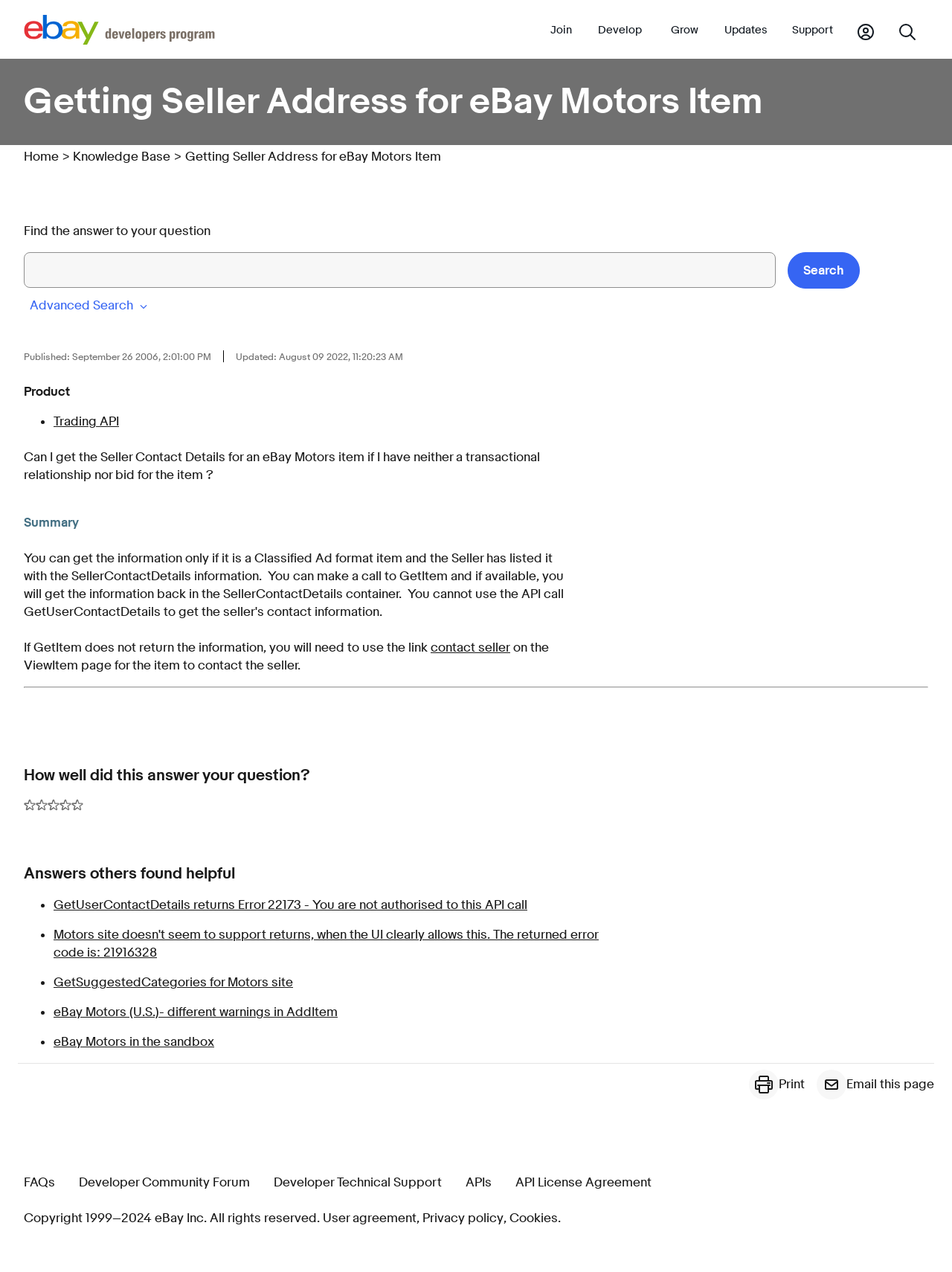Please determine and provide the text content of the webpage's heading.

Getting Seller Address for eBay Motors Item